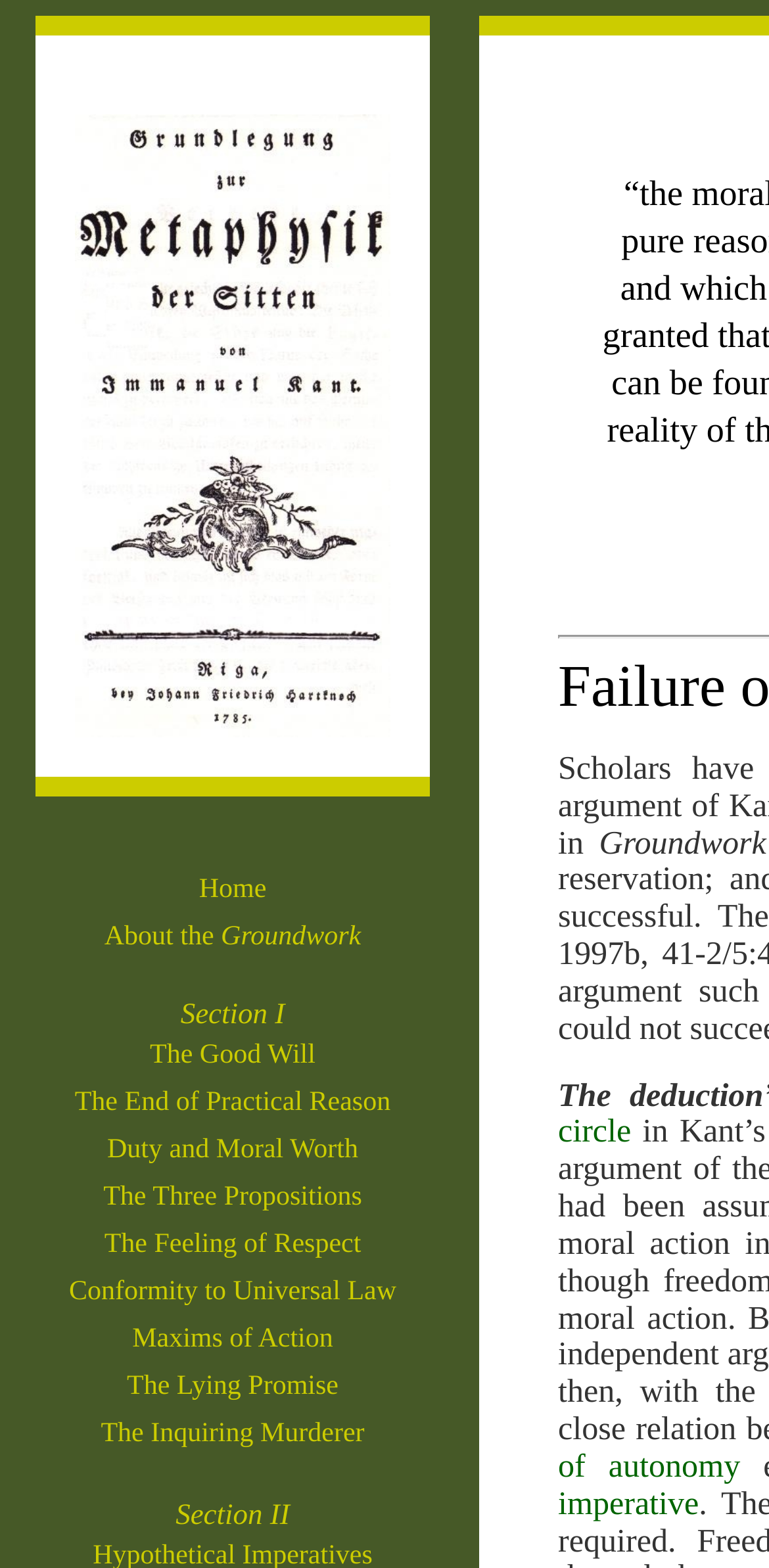What is the text between 'in' and 'Groundwork'?
Can you provide a detailed and comprehensive answer to the question?

The StaticText 'in' has a bounding box coordinate of [0.726, 0.525, 0.779, 0.549], and the StaticText 'Groundwork' has a bounding box coordinate of [0.779, 0.525, 0.996, 0.549]. There is no other text element between them, so the answer is an empty string.